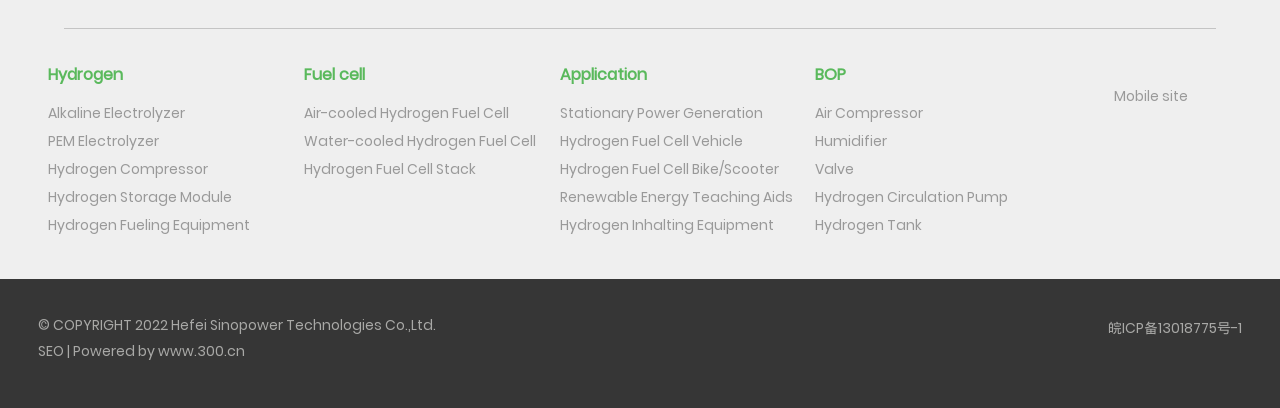Could you determine the bounding box coordinates of the clickable element to complete the instruction: "Click on Hydrogen"? Provide the coordinates as four float numbers between 0 and 1, i.e., [left, top, right, bottom].

[0.038, 0.144, 0.222, 0.223]